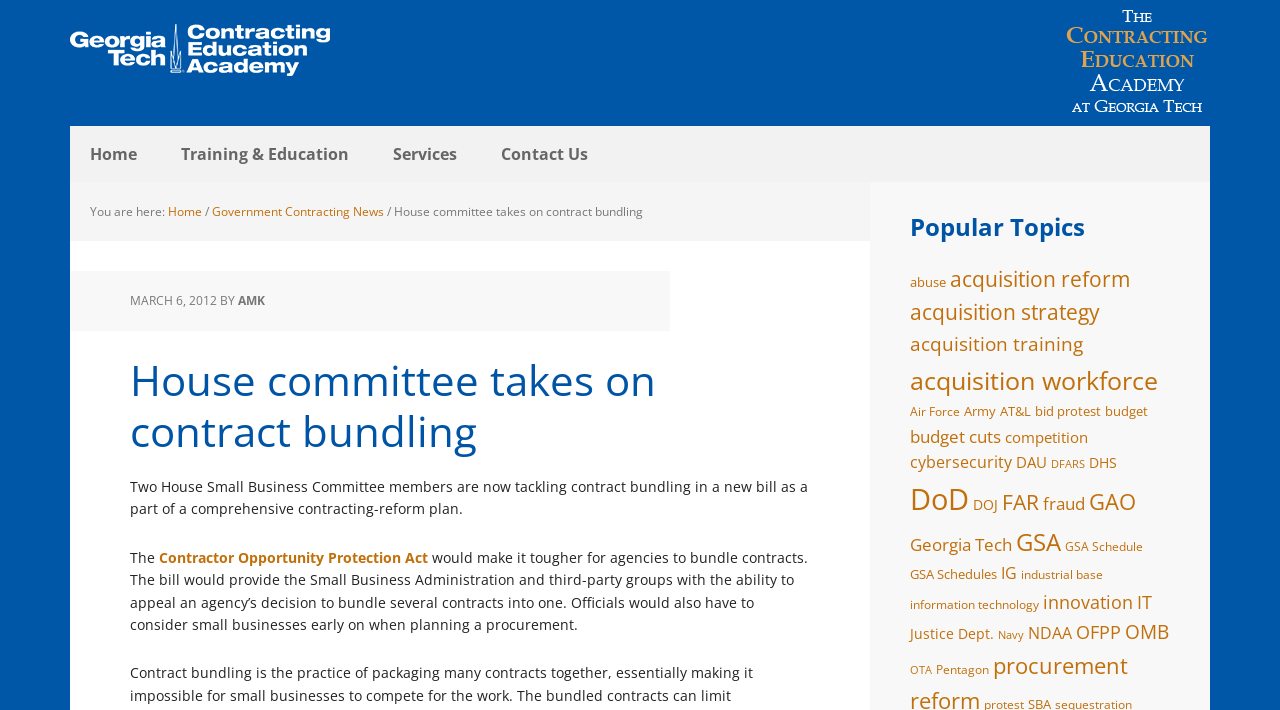What is the logo of the Contracting Education Academy?
Look at the image and answer with only one word or phrase.

Contracting Academy Logo